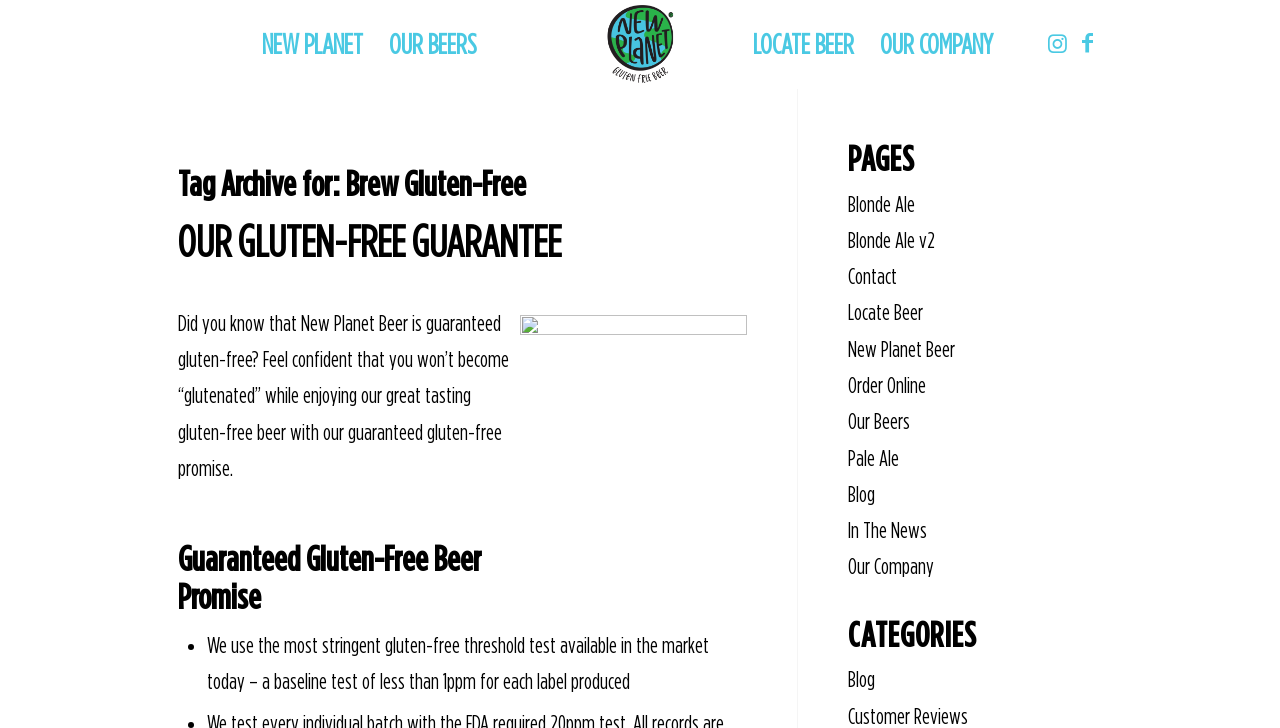Please identify the bounding box coordinates of the element's region that should be clicked to execute the following instruction: "Locate New Planet Beer on social media through Instagram". The bounding box coordinates must be four float numbers between 0 and 1, i.e., [left, top, right, bottom].

[0.814, 0.038, 0.838, 0.08]